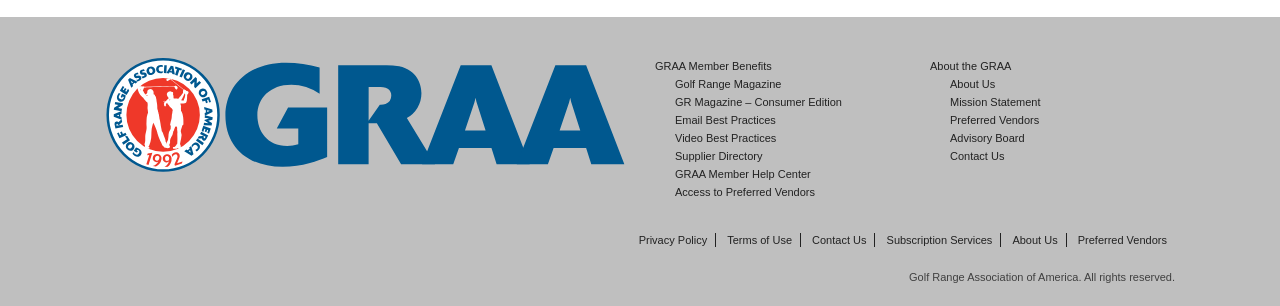Determine the bounding box for the HTML element described here: "Access to Preferred Vendors". The coordinates should be given as [left, top, right, bottom] with each number being a float between 0 and 1.

[0.527, 0.609, 0.637, 0.648]